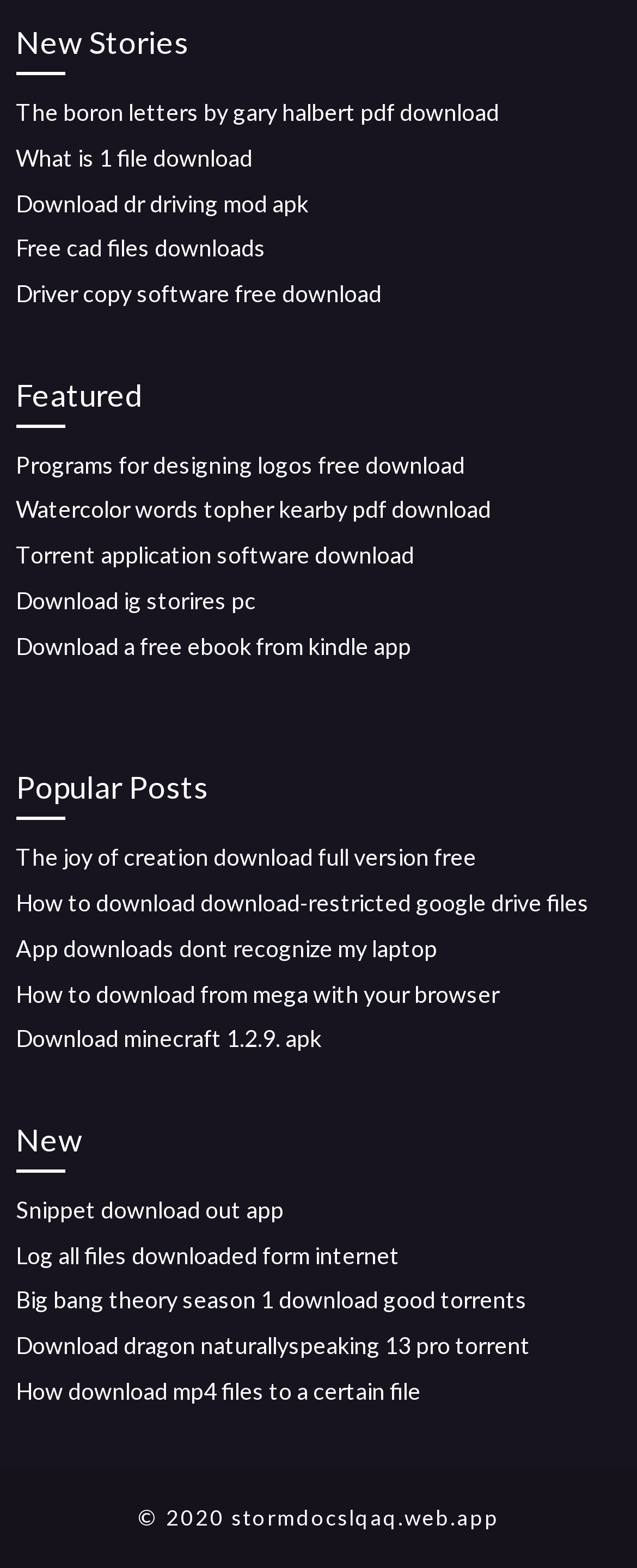Answer in one word or a short phrase: 
What type of content is featured on this webpage?

Download links